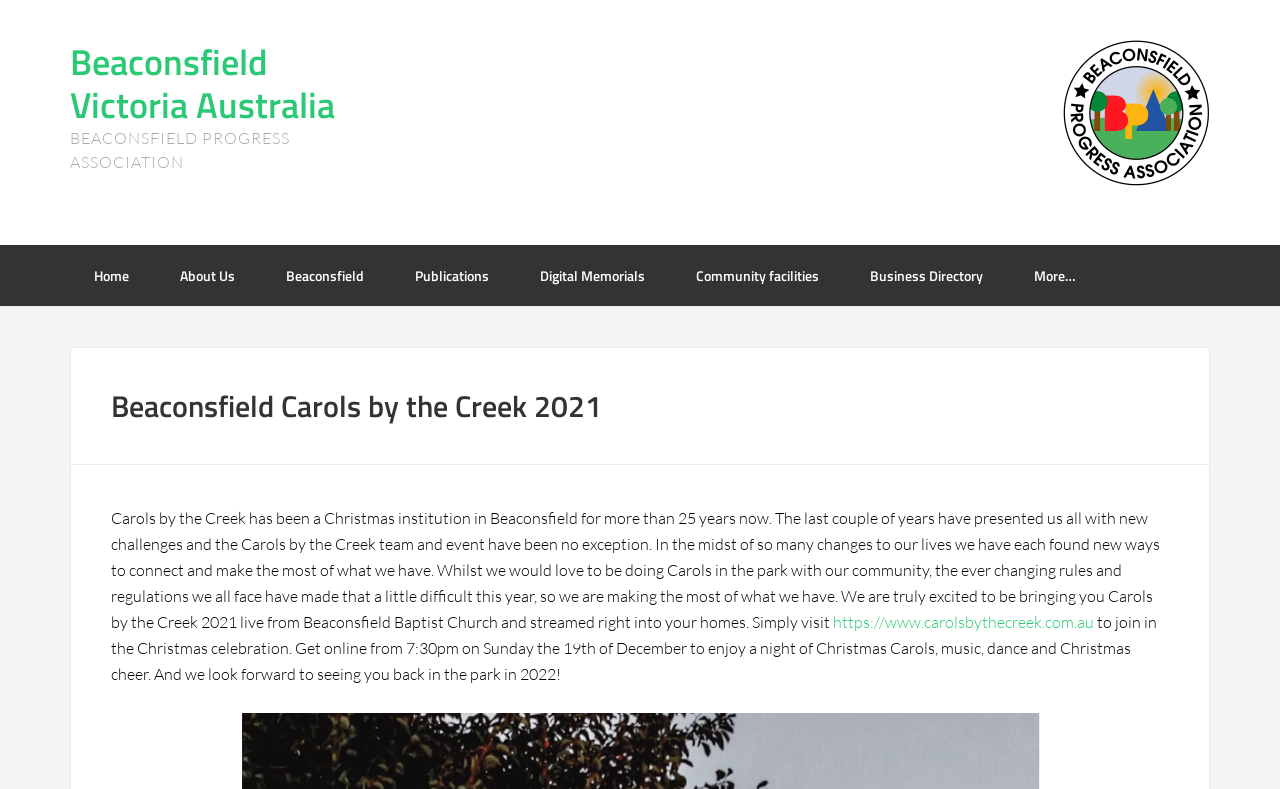Bounding box coordinates should be provided in the format (top-left x, top-left y, bottom-right x, bottom-right y) with all values between 0 and 1. Identify the bounding box for this UI element: Community facilities

[0.525, 0.311, 0.659, 0.388]